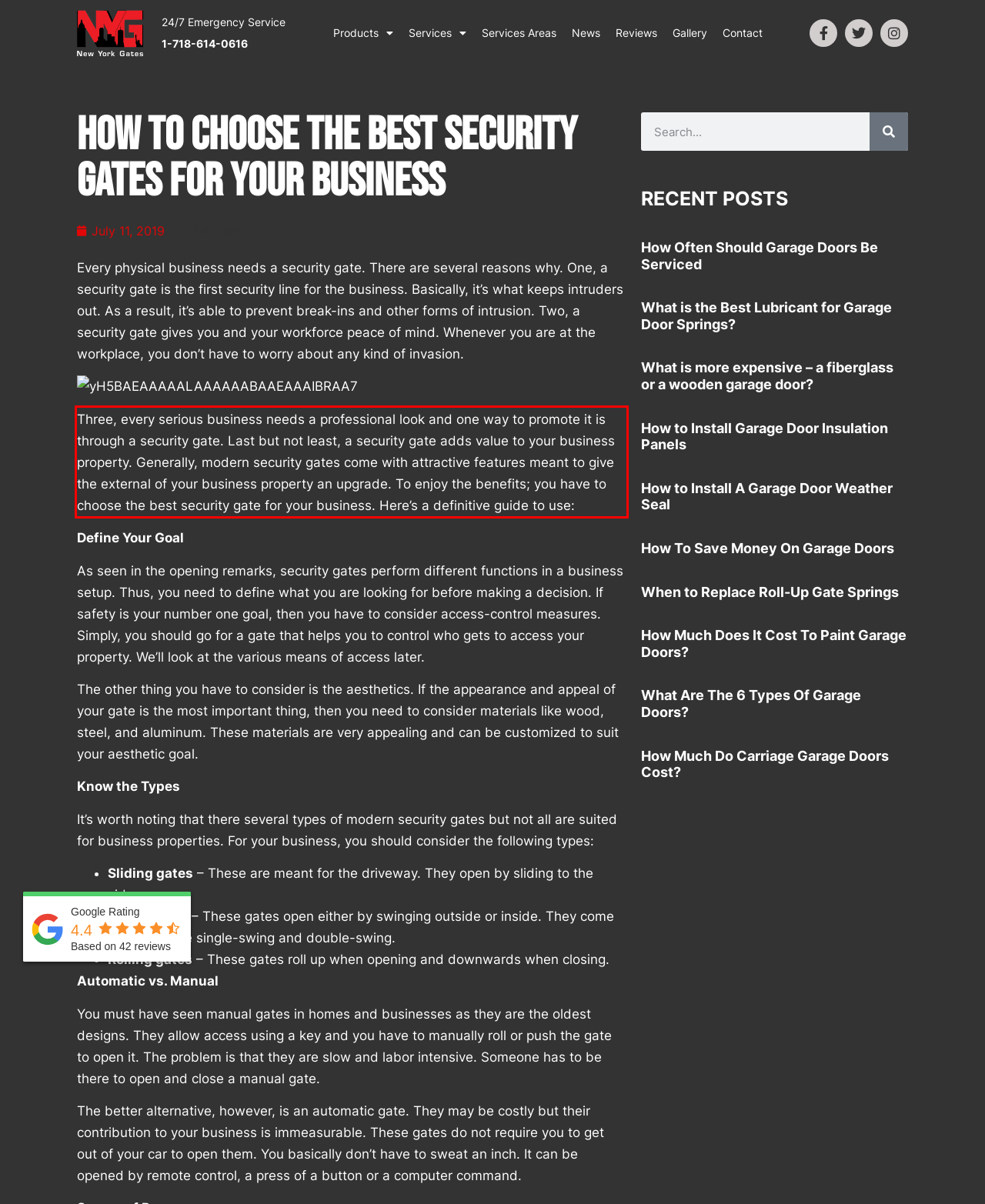Identify the text inside the red bounding box in the provided webpage screenshot and transcribe it.

Three, every serious business needs a professional look and one way to promote it is through a security gate. Last but not least, a security gate adds value to your business property. Generally, modern security gates come with attractive features meant to give the external of your business property an upgrade. To enjoy the benefits; you have to choose the best security gate for your business. Here’s a definitive guide to use: